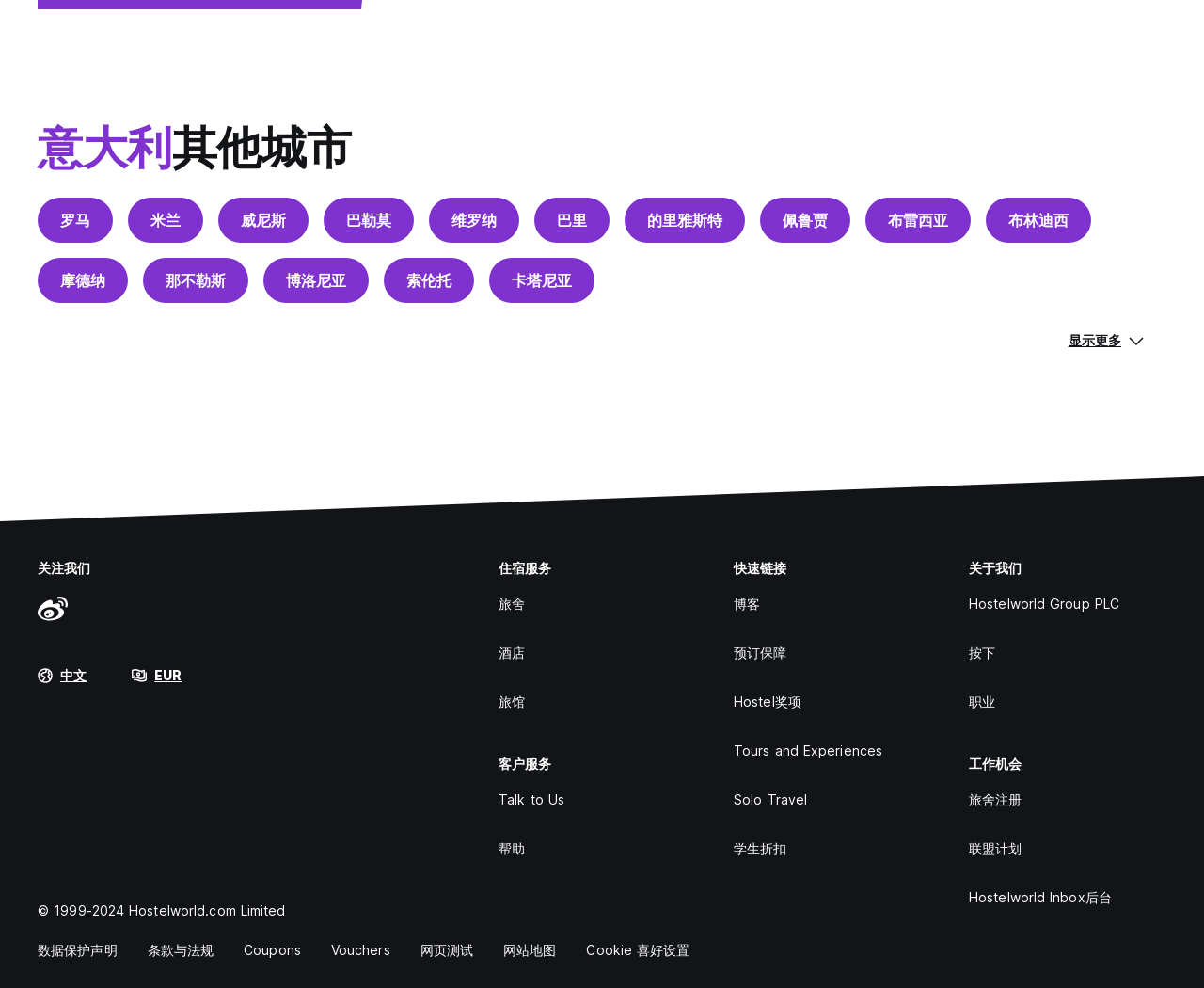Locate the bounding box coordinates of the element that should be clicked to fulfill the instruction: "Show more".

[0.868, 0.322, 0.969, 0.368]